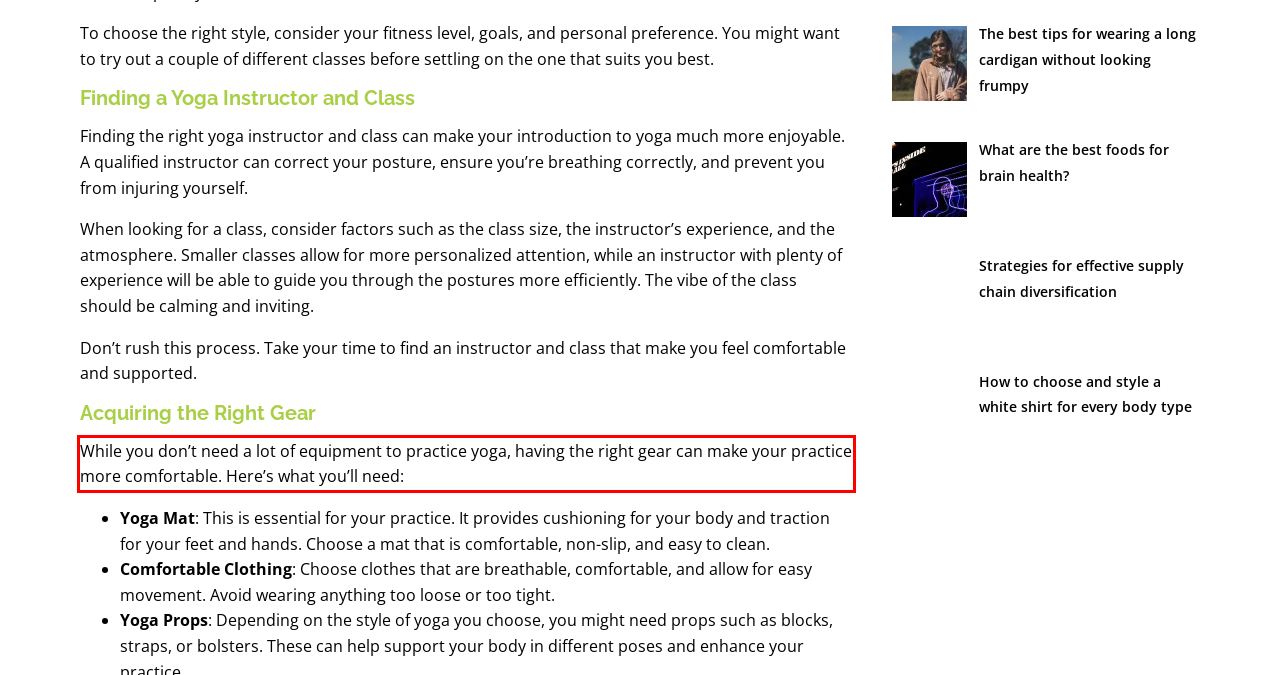Given a webpage screenshot, identify the text inside the red bounding box using OCR and extract it.

While you don’t need a lot of equipment to practice yoga, having the right gear can make your practice more comfortable. Here’s what you’ll need: